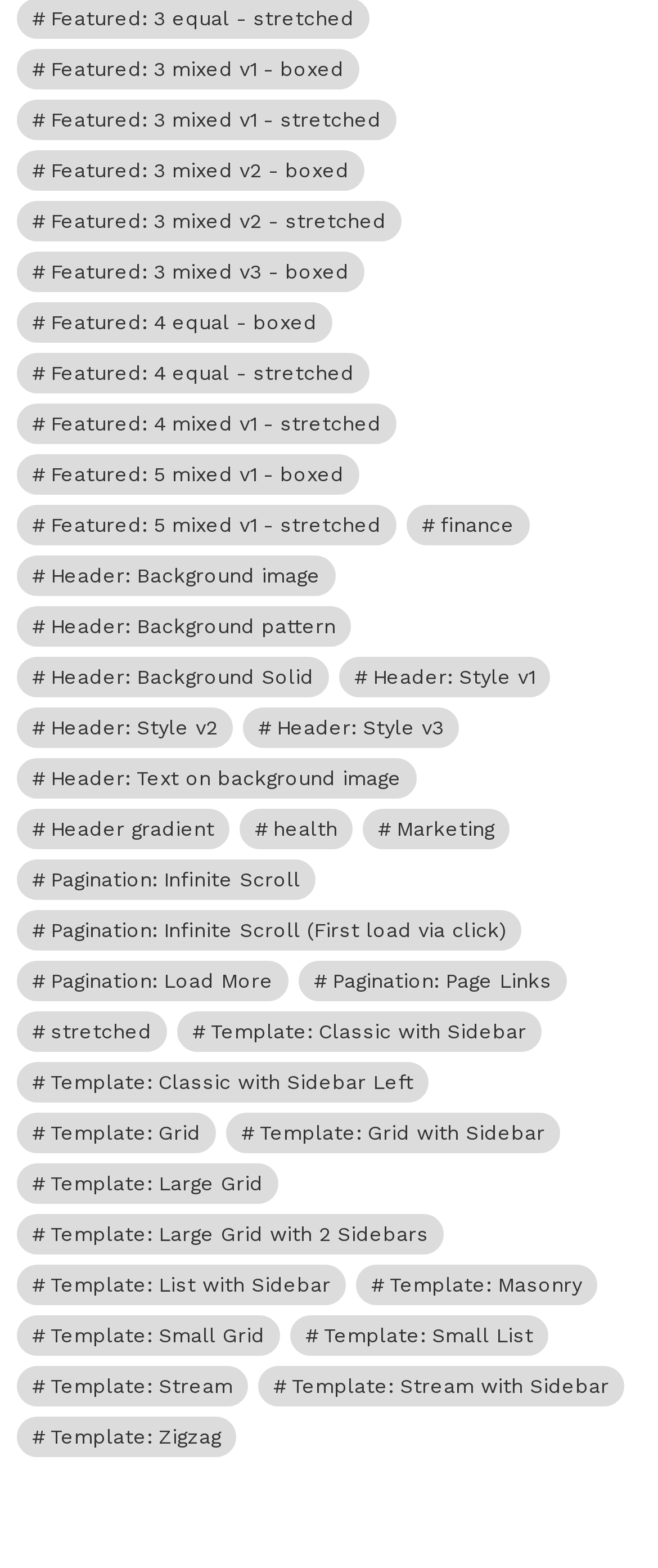What is the template with the most variations?
Please provide a comprehensive answer based on the visual information in the image.

I looked at the links with template names and variations, and 'Classic' has the most variations, including 'with Sidebar', 'with Sidebar Left', and others.